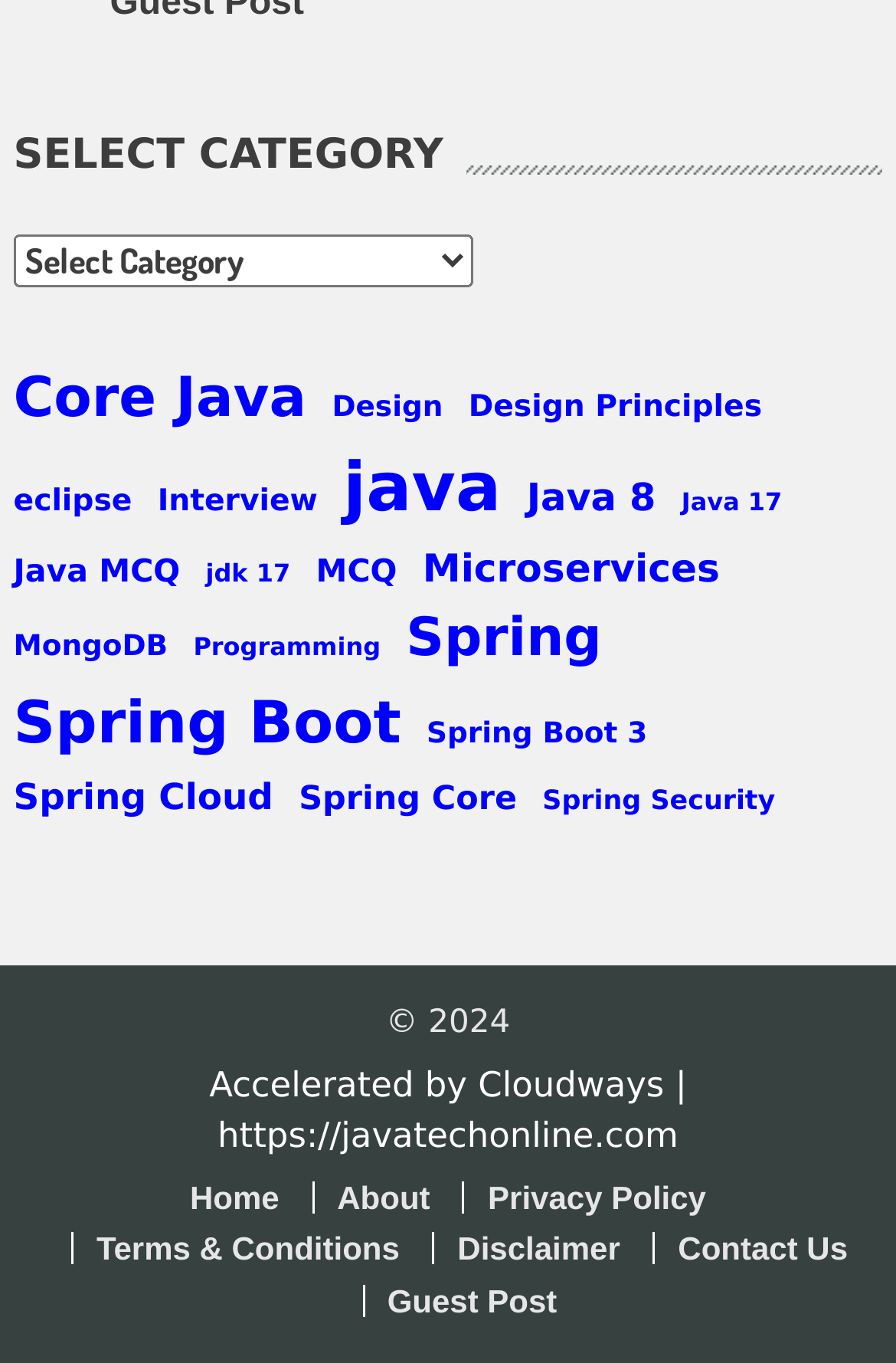What is the name of the company that accelerated the webpage?
Using the picture, provide a one-word or short phrase answer.

Cloudways